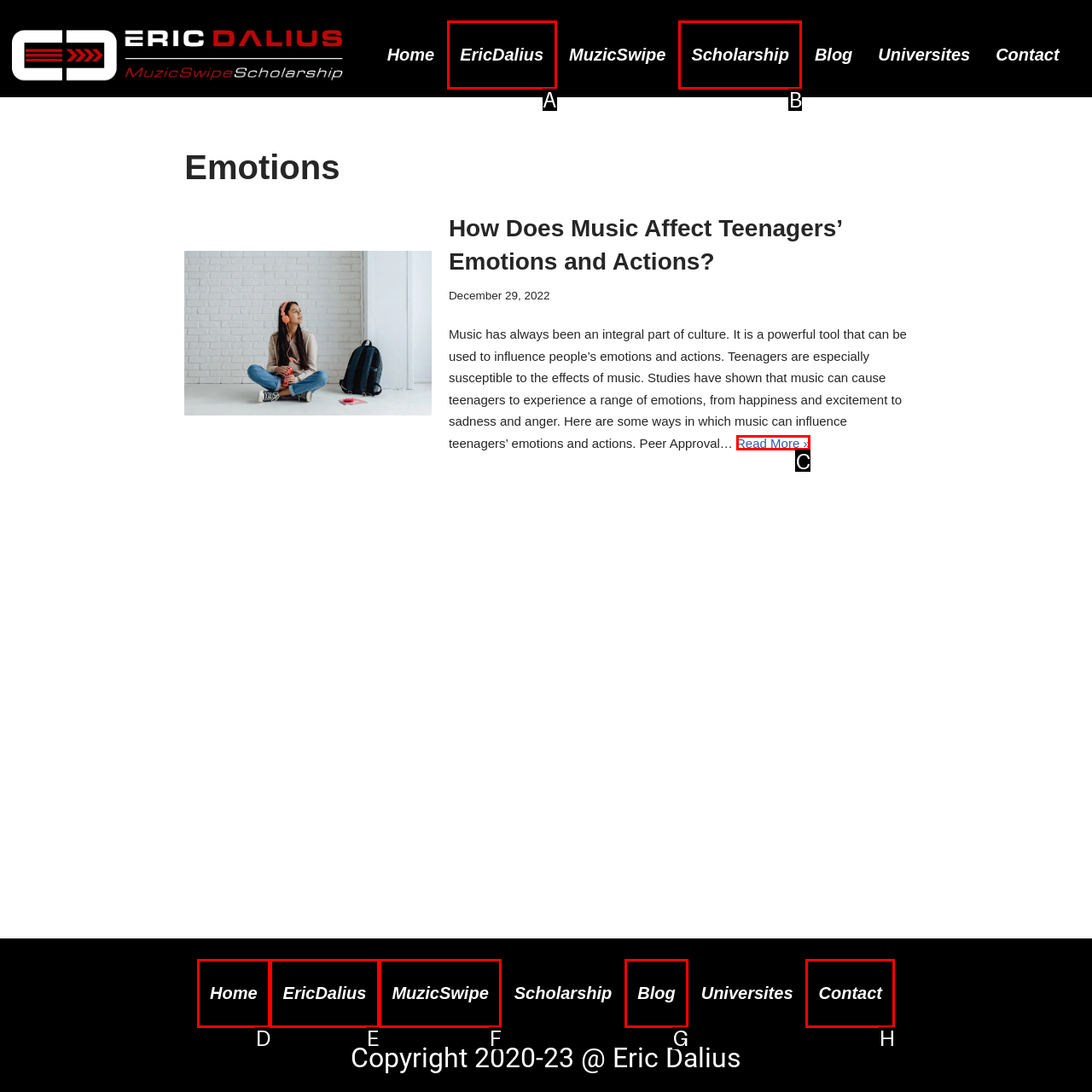Select the HTML element that matches the description: Body Belts & Braces
Respond with the letter of the correct choice from the given options directly.

None